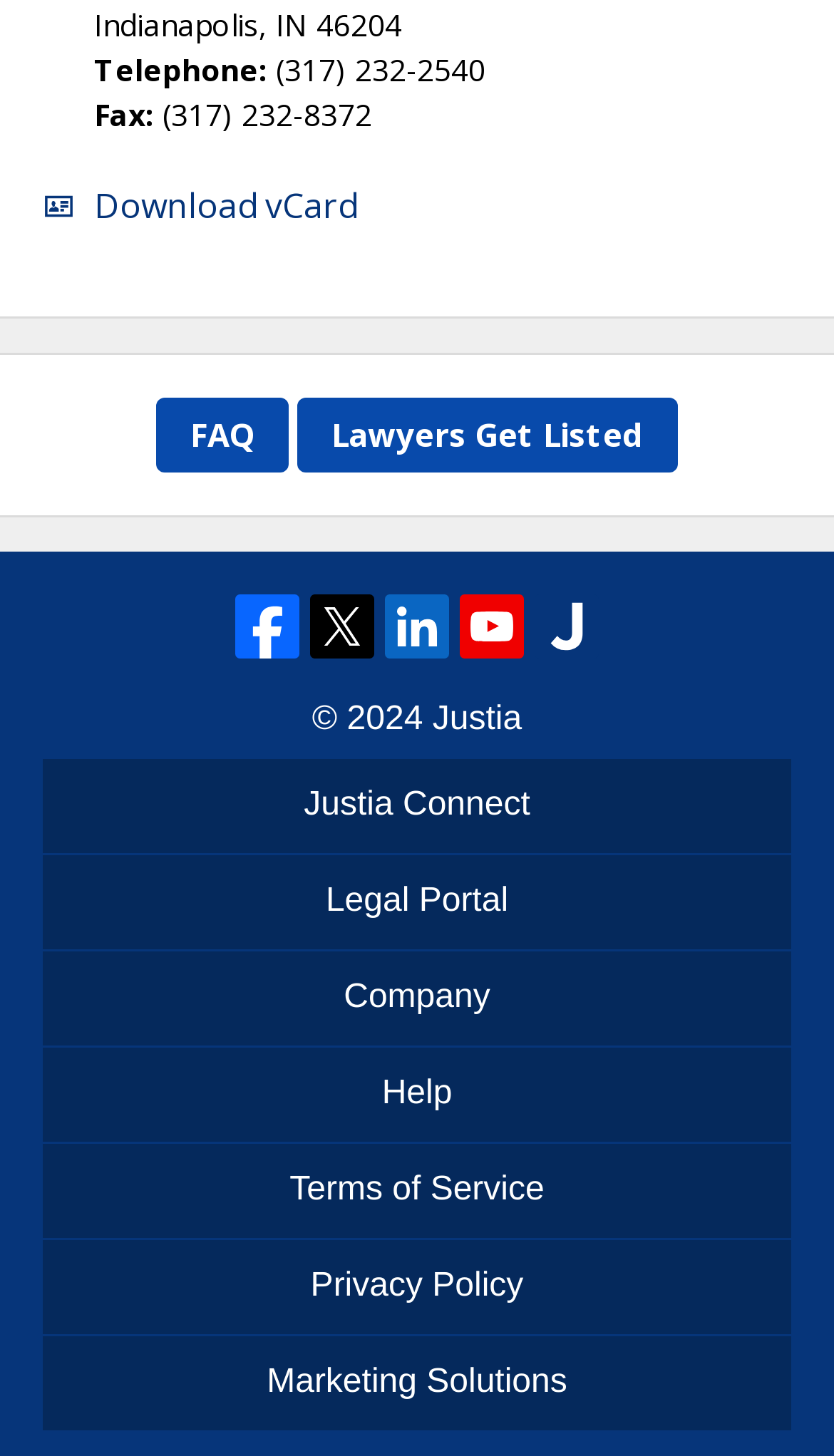Locate the bounding box coordinates of the UI element described by: "Justia Connect". Provide the coordinates as four float numbers between 0 and 1, formatted as [left, top, right, bottom].

[0.051, 0.521, 0.949, 0.585]